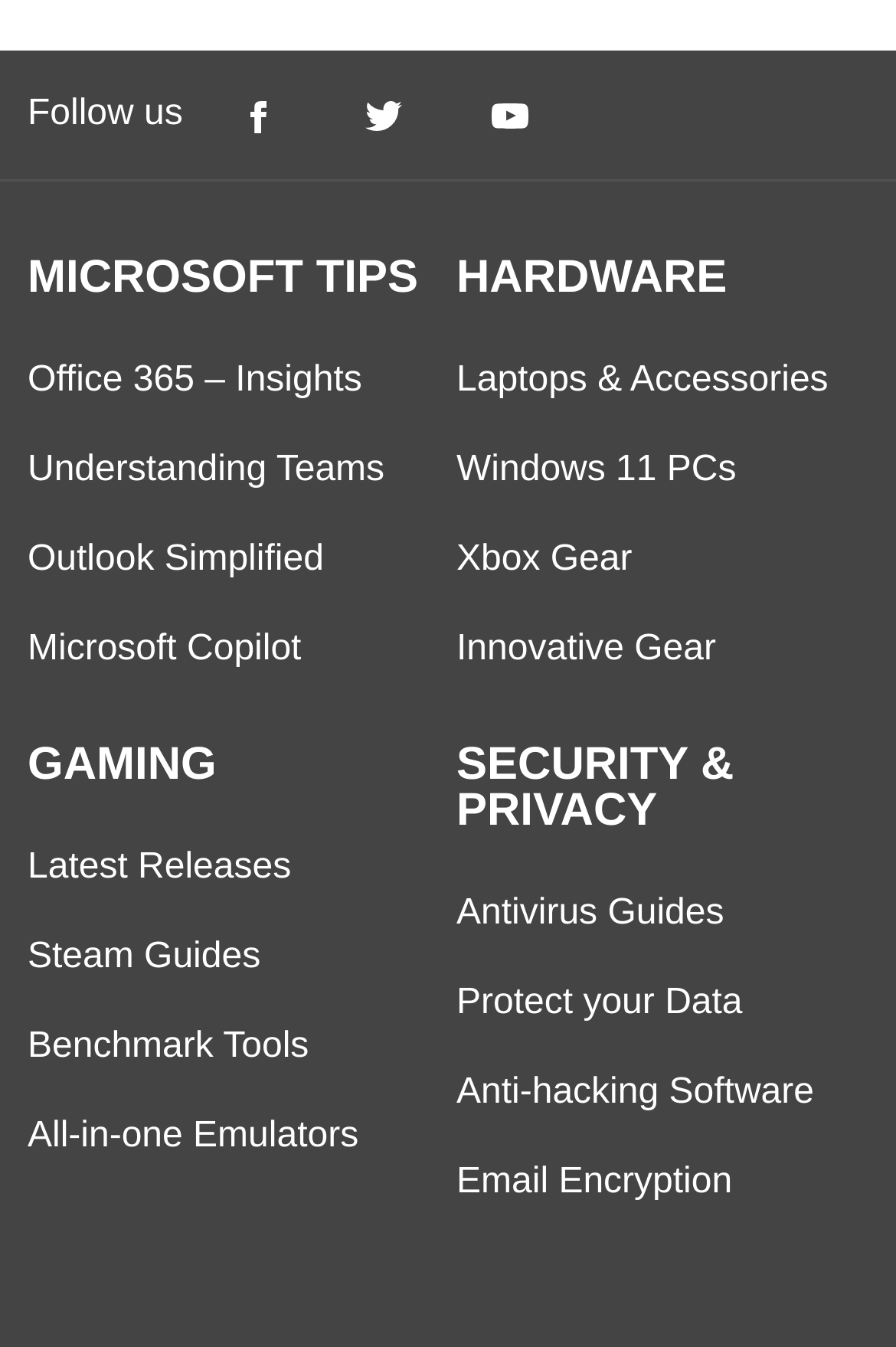Identify the bounding box for the UI element that is described as follows: "Email Encryption".

[0.509, 0.863, 0.817, 0.892]